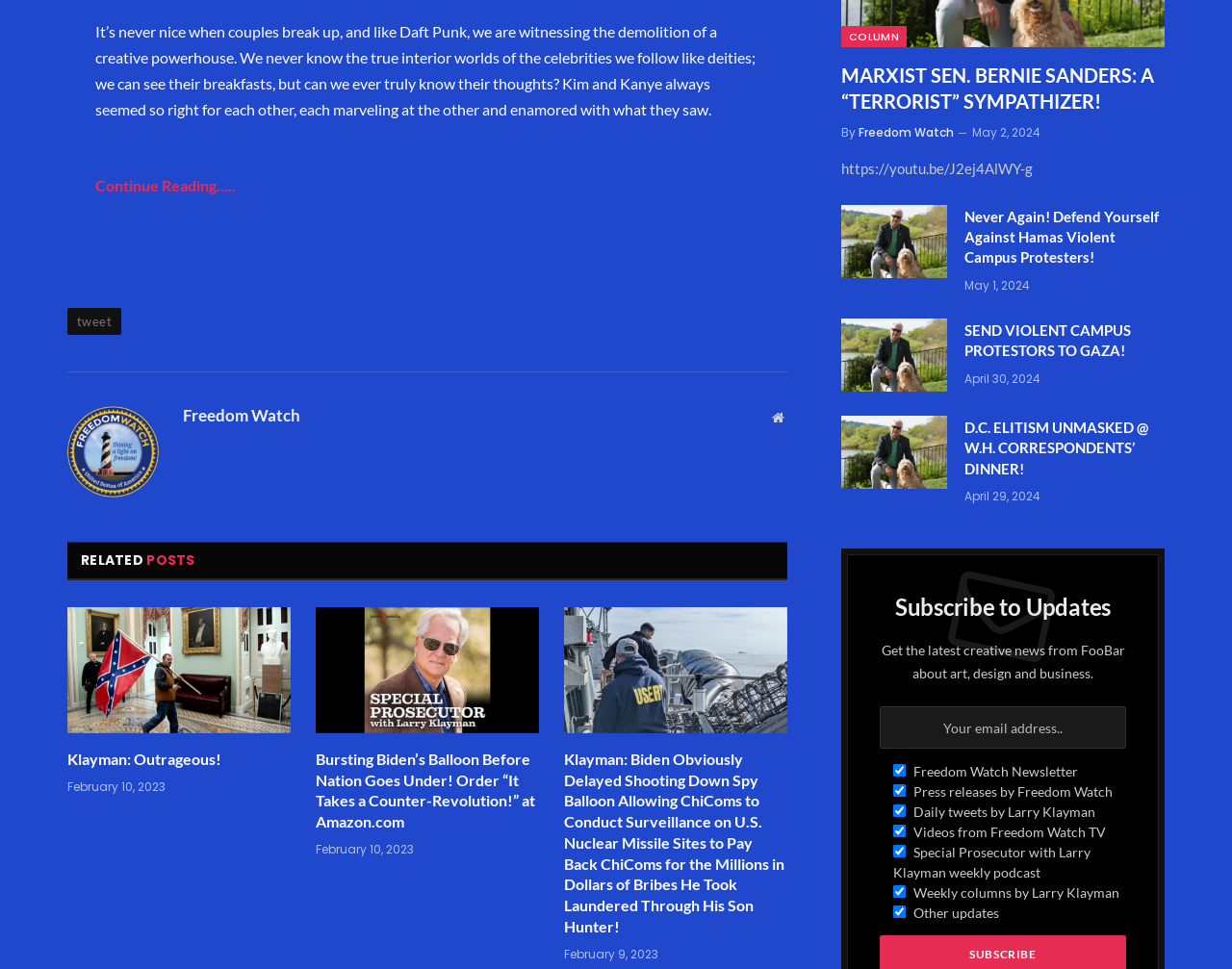Answer the question using only a single word or phrase: 
What is the purpose of the 'Subscribe to Updates' section?

To receive newsletters